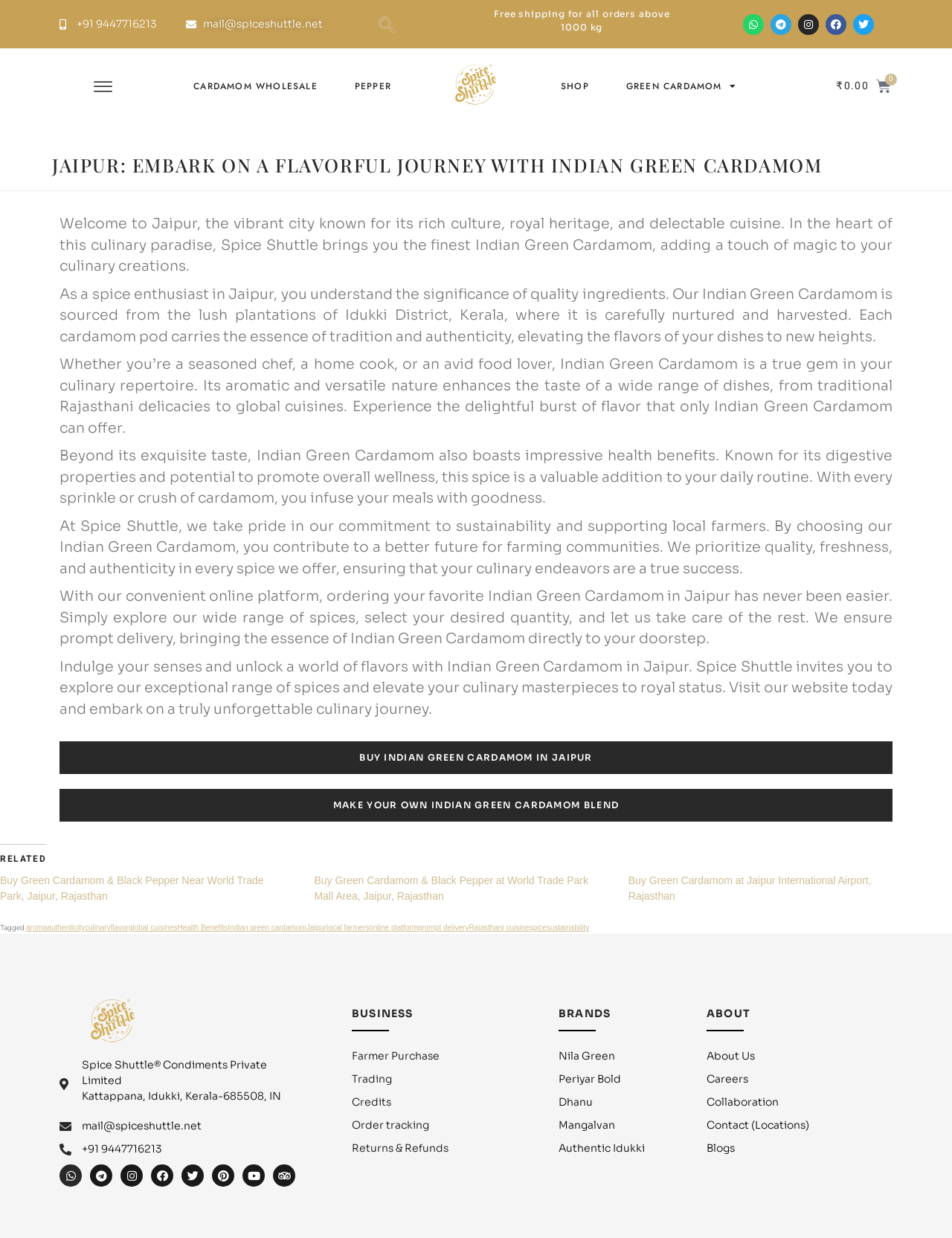Please locate the UI element described by "online platform" and provide its bounding box coordinates.

[0.388, 0.746, 0.439, 0.753]